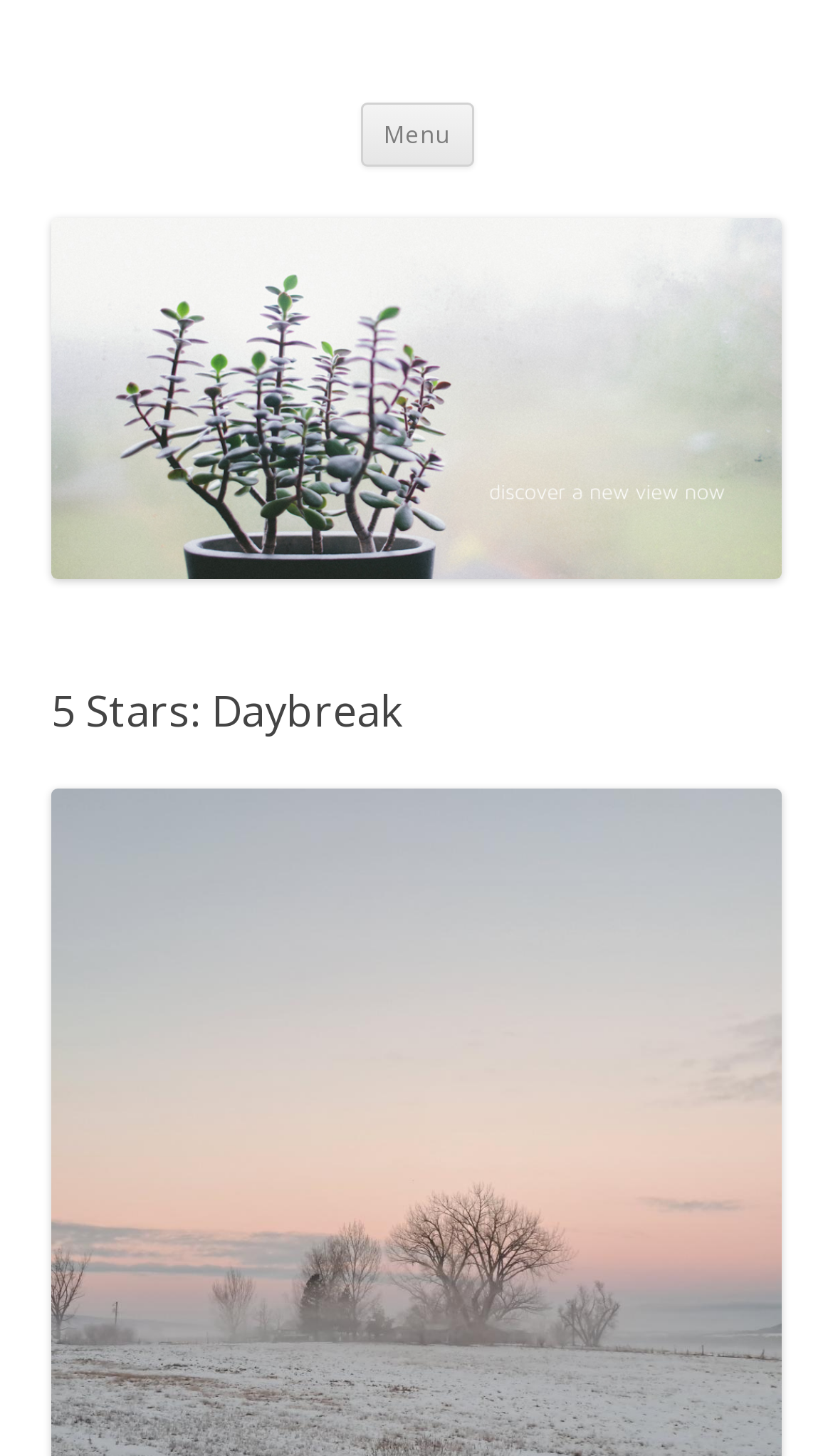What is the name of the blog author? Refer to the image and provide a one-word or short phrase answer.

Sherry Helmke